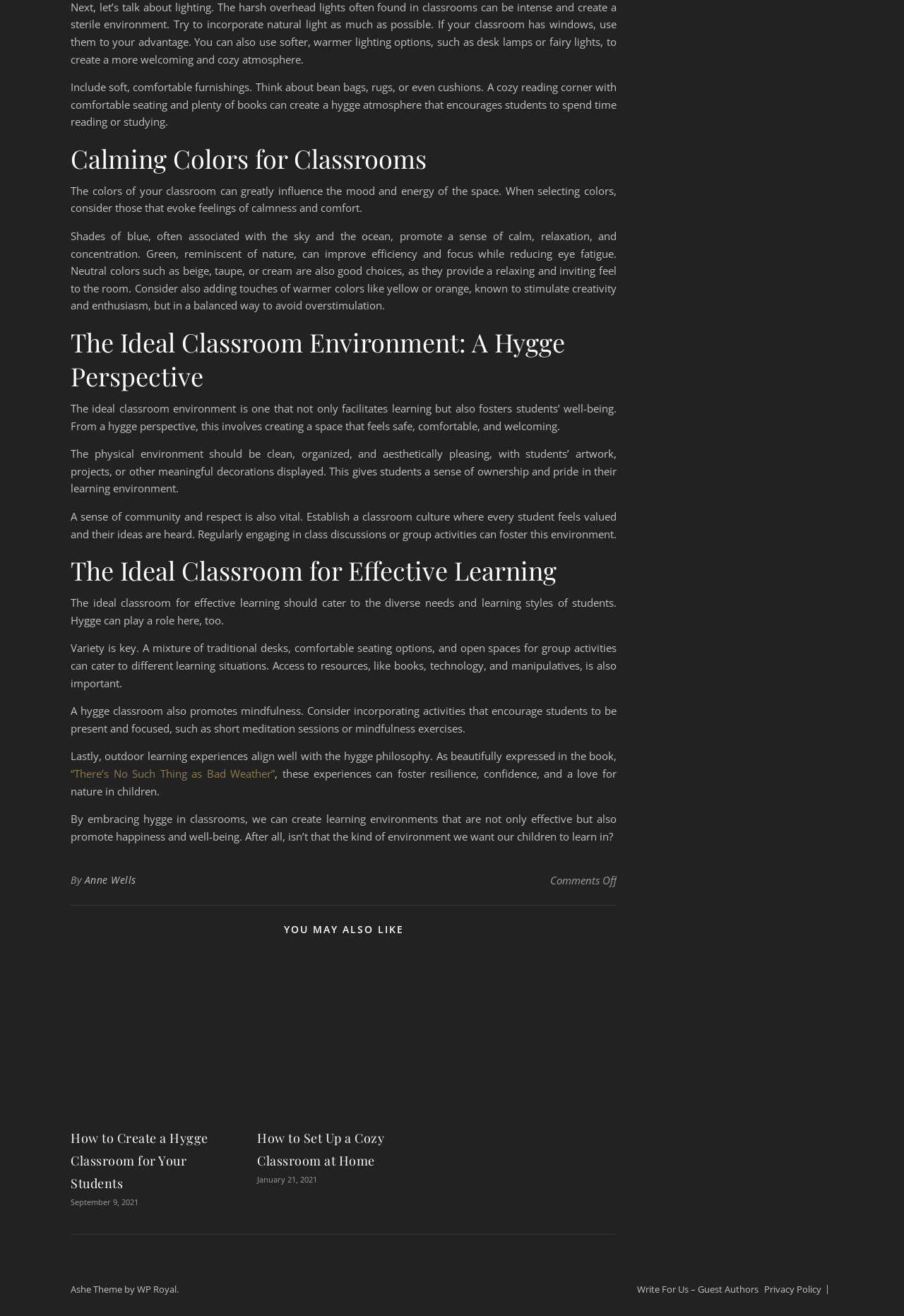What is the main topic of this webpage?
Please use the visual content to give a single word or phrase answer.

Hygge classroom